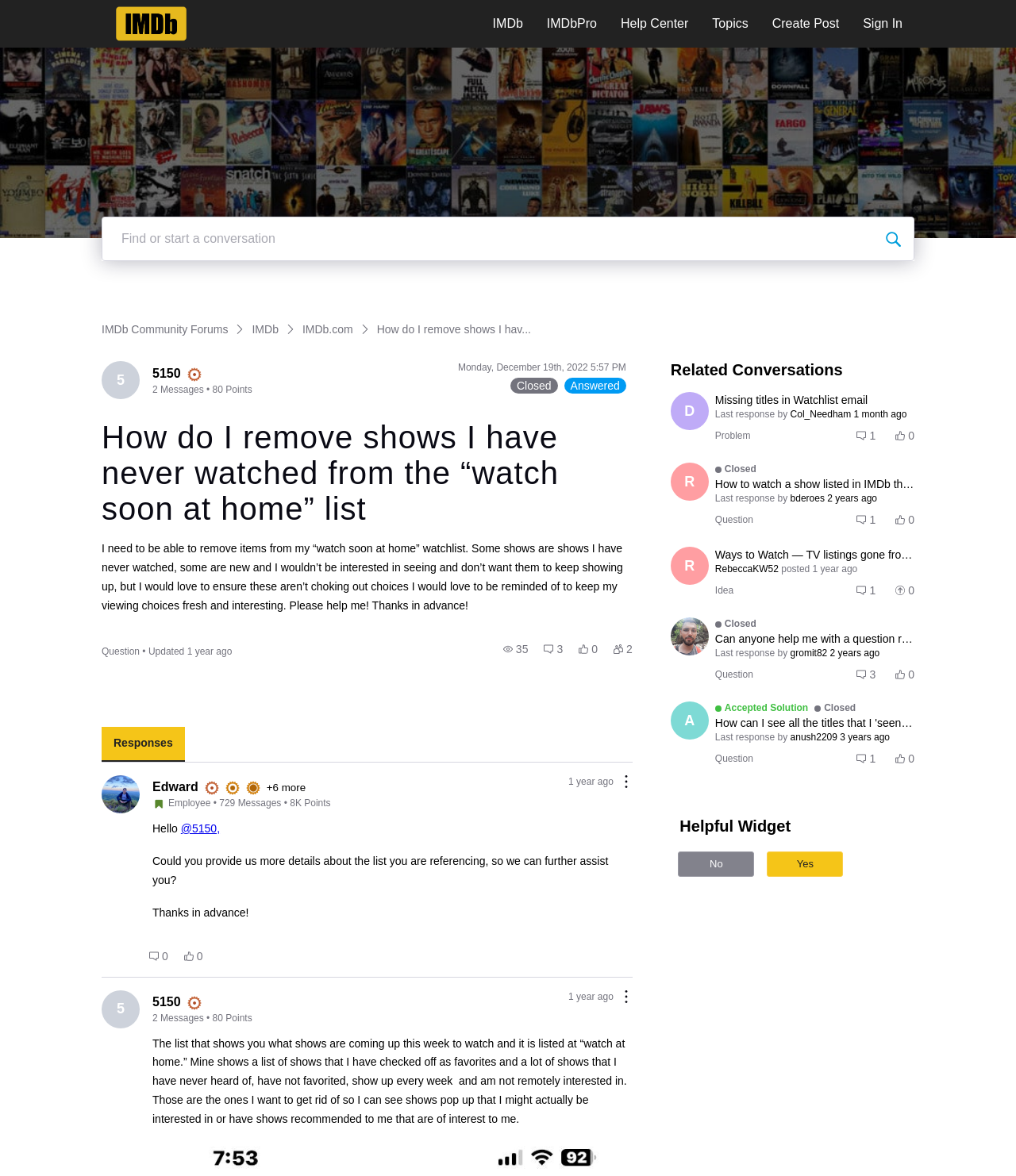Please provide the bounding box coordinates for the UI element as described: "IMDb". The coordinates must be four floats between 0 and 1, represented as [left, top, right, bottom].

[0.473, 0.0, 0.526, 0.04]